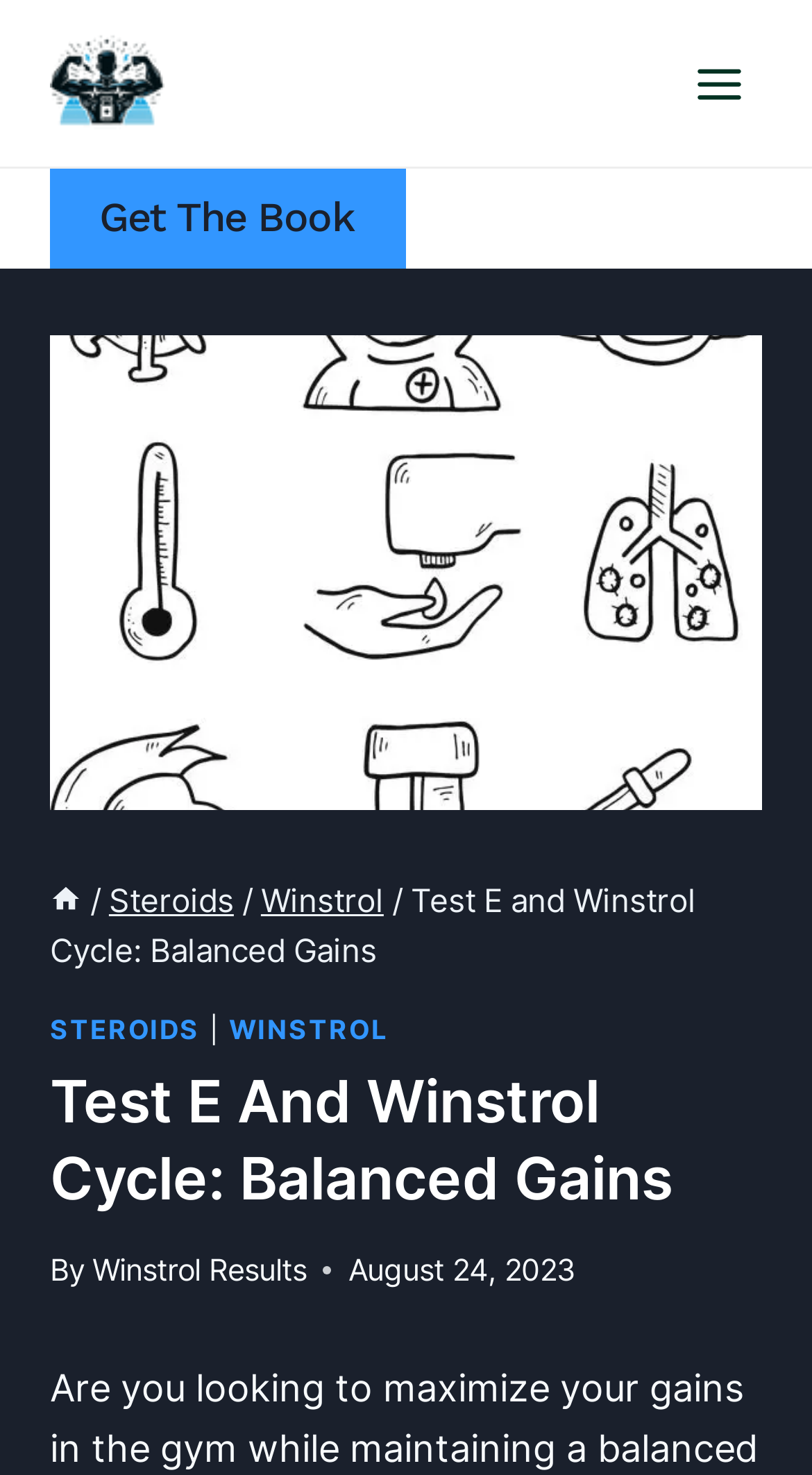Locate the bounding box for the described UI element: "Get the Book". Ensure the coordinates are four float numbers between 0 and 1, formatted as [left, top, right, bottom].

[0.062, 0.114, 0.499, 0.181]